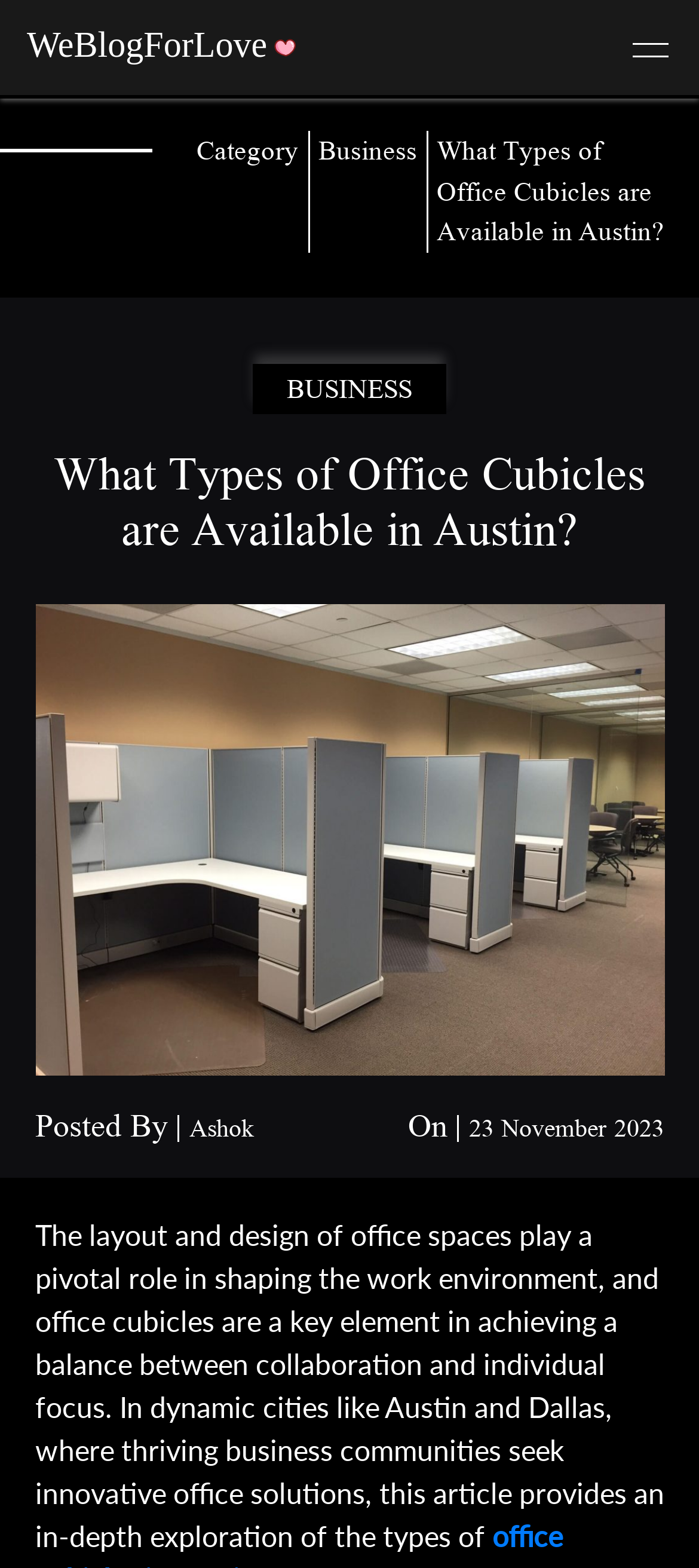Give a one-word or short-phrase answer to the following question: 
Who is the author of the article?

Ashok